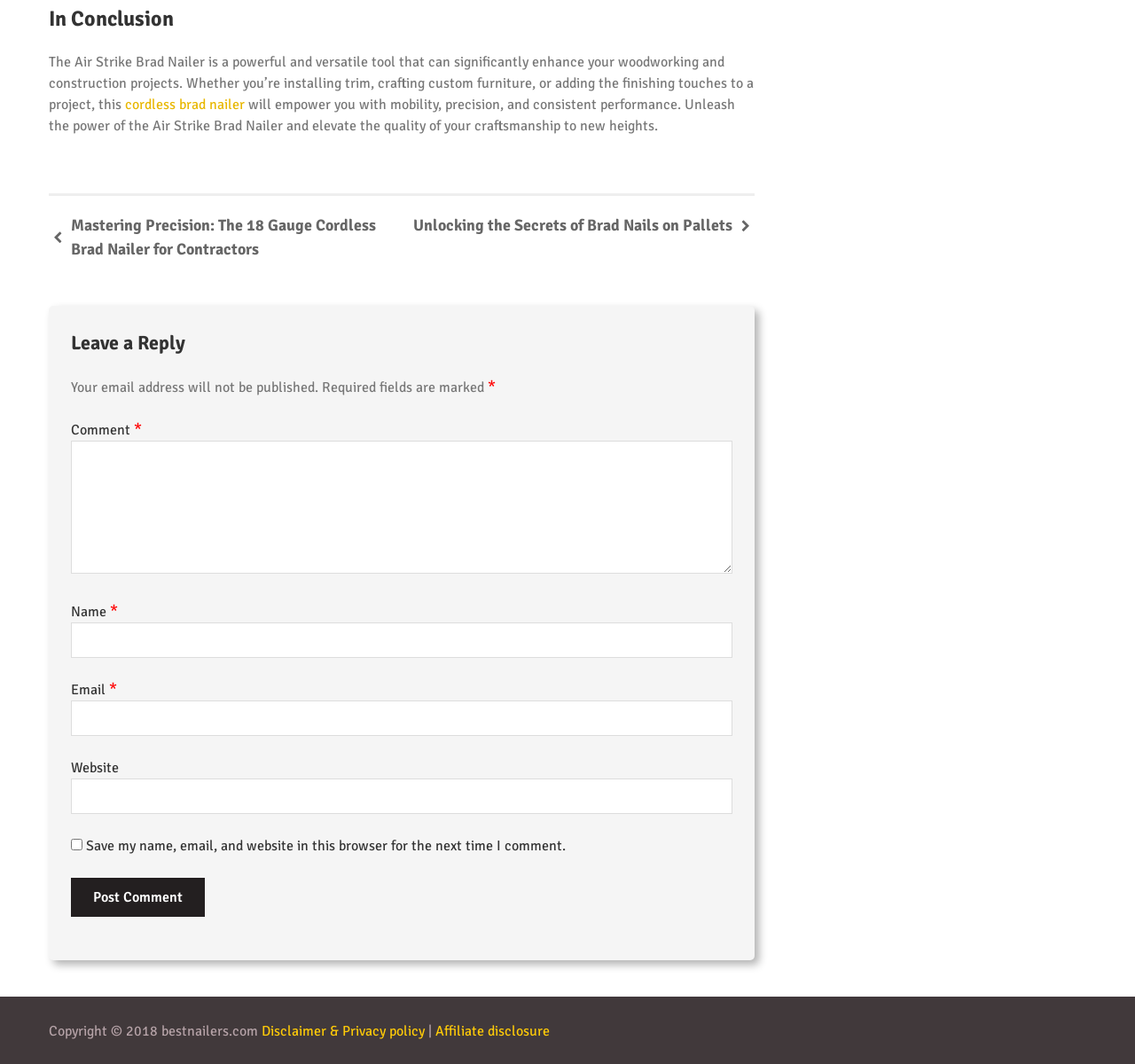Can you pinpoint the bounding box coordinates for the clickable element required for this instruction: "Click the link to learn more about cordless brad nailer"? The coordinates should be four float numbers between 0 and 1, i.e., [left, top, right, bottom].

[0.11, 0.09, 0.216, 0.107]